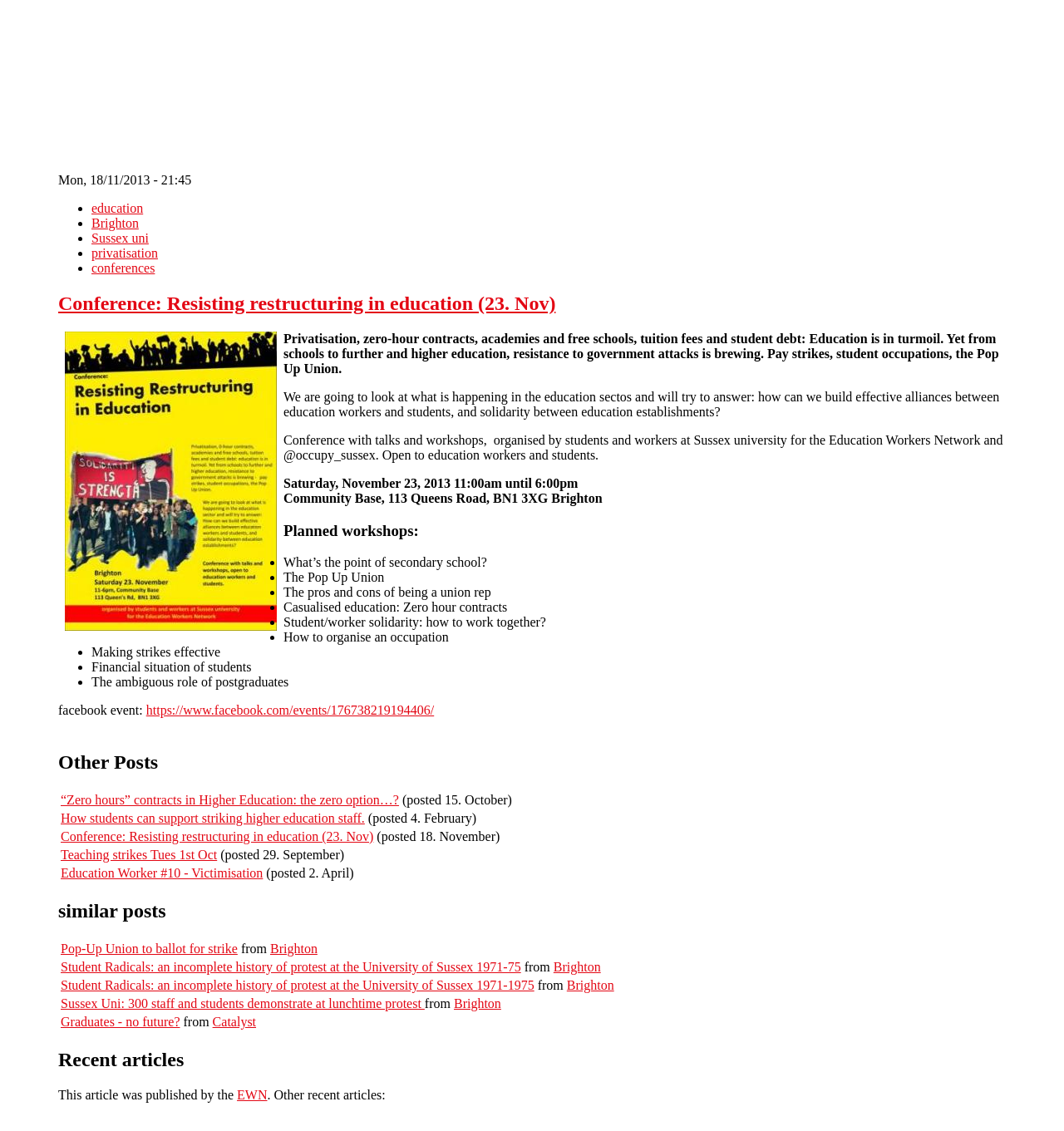Detail the features and information presented on the webpage.

The webpage is about the Solidarity Federation, a section of the International Workers Association. At the top, there is a link to skip to the main content. Below that, there is a date "Mon, 18/11/2013 - 21:45" followed by a list of links to various topics, including "education", "Brighton", "Sussex uni", "privatisation", and "conferences".

The main content of the page is a conference announcement titled "Conference: Resisting restructuring in education (23. Nov)". The conference is about discussing the issues in the education sector, such as privatisation, zero-hour contracts, and tuition fees, and building alliances between education workers and students. The conference will feature talks and workshops, and is open to education workers and students.

Below the conference announcement, there is a list of planned workshops, including "What’s the point of secondary school?", "The Pop Up Union", and "Student/worker solidarity: how to work together?". There is also a section with details about the conference, including the date, time, and location.

Further down the page, there is a section titled "Other Posts" with a list of links to other articles, including "“Zero hours” contracts in Higher Education: the zero option…?", "How students can support striking higher education staff.", and "Teaching strikes Tues 1st Oct".

Finally, there is a section titled "similar posts" with a list of links to related articles, including "Pop-Up Union to ballot for strike from Brighton", "Student Radicals: an incomplete history of protest at the University of Sussex 1971-75 from Brighton", and "Sussex Uni: 300 staff and students demonstrate at lunchtime protest from Brighton".